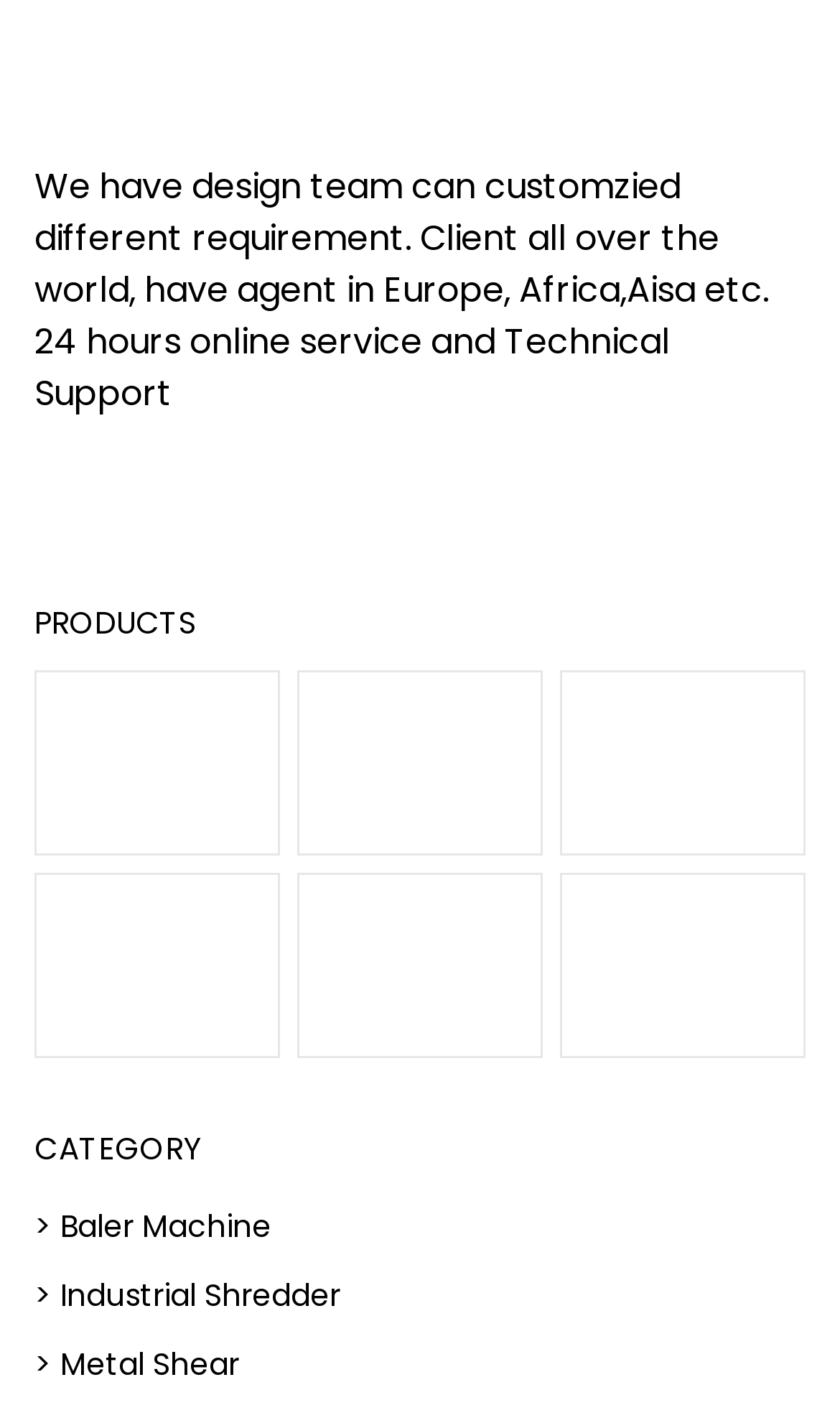What is the purpose of the company's design team?
Analyze the image and deliver a detailed answer to the question.

According to the StaticText element with the text 'We have design team can customzied different requirement.', we can infer that the company's design team is responsible for customizing different requirements for clients.